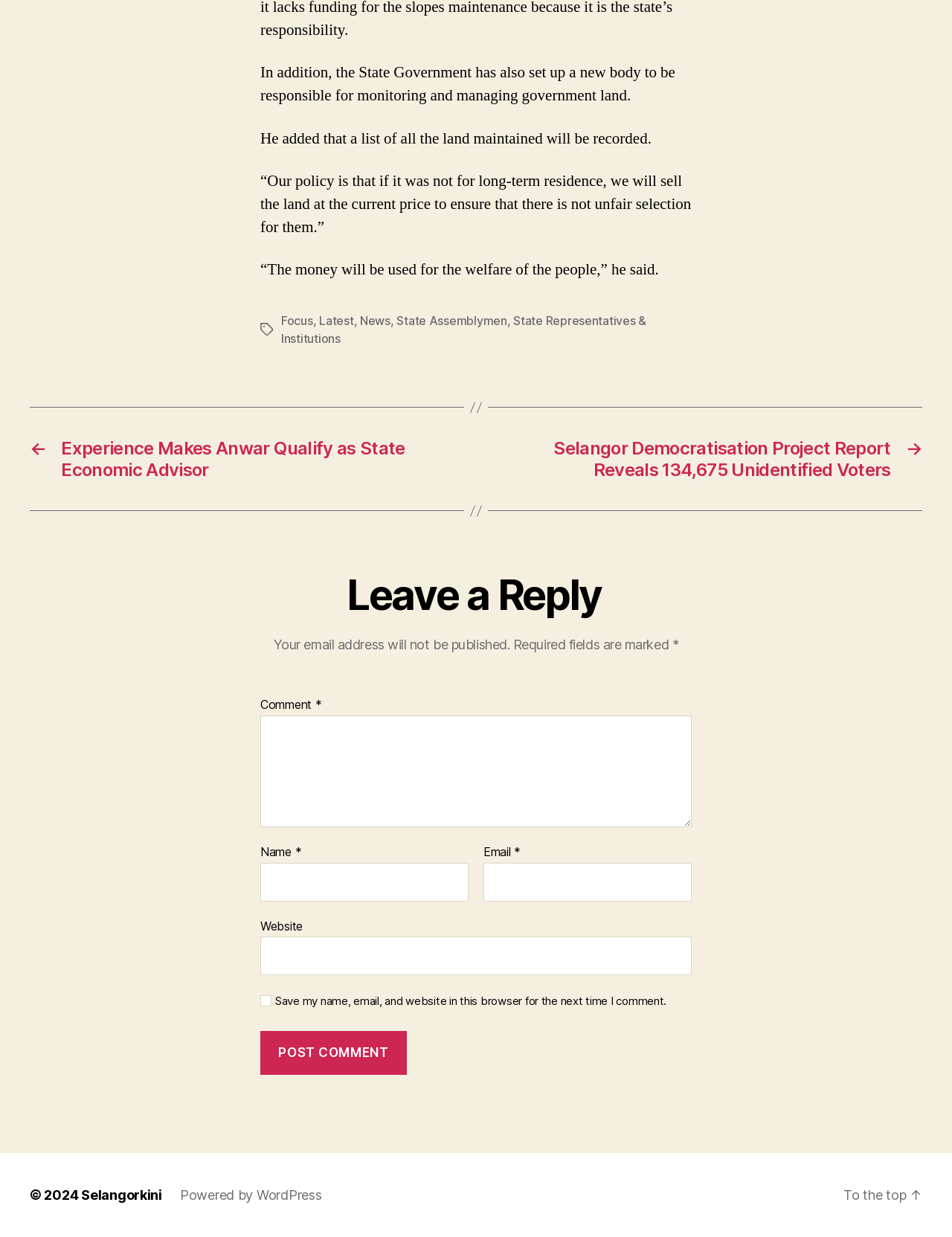For the element described, predict the bounding box coordinates as (top-left x, top-left y, bottom-right x, bottom-right y). All values should be between 0 and 1. Element description: parent_node: Email * aria-describedby="email-notes" name="email"

[0.508, 0.697, 0.727, 0.729]